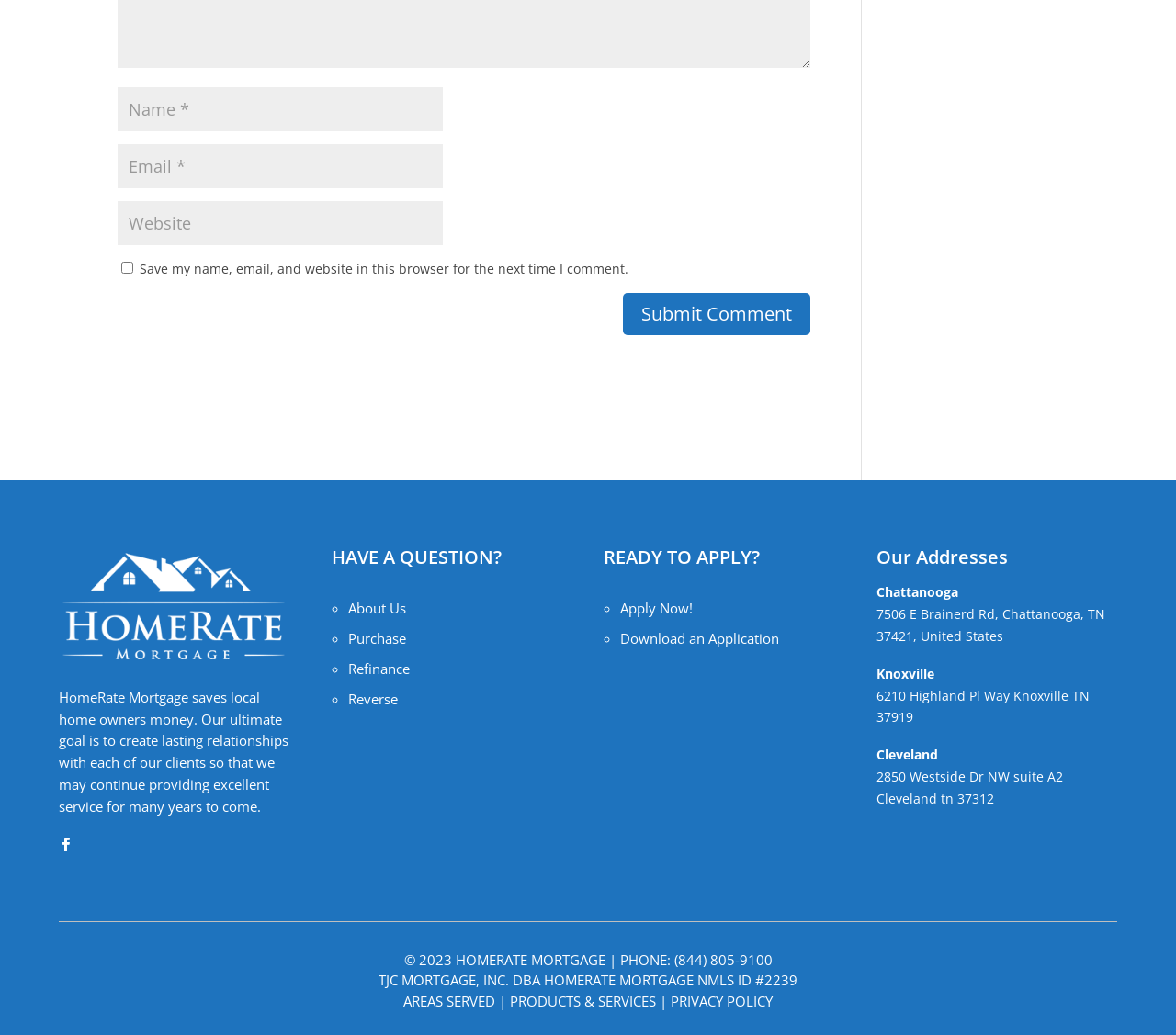Determine the coordinates of the bounding box that should be clicked to complete the instruction: "Learn more about the company". The coordinates should be represented by four float numbers between 0 and 1: [left, top, right, bottom].

[0.296, 0.578, 0.345, 0.596]